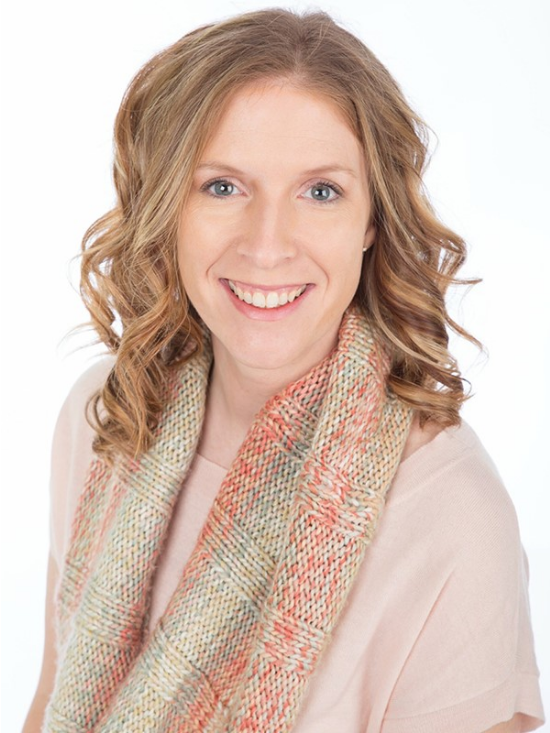What is the length of Dr. Malchow's hair?
Refer to the image and provide a thorough answer to the question.

The caption specifically mentions that Dr. Malchow has shoulder-length, curly hair, which allows us to determine the length of her hair.